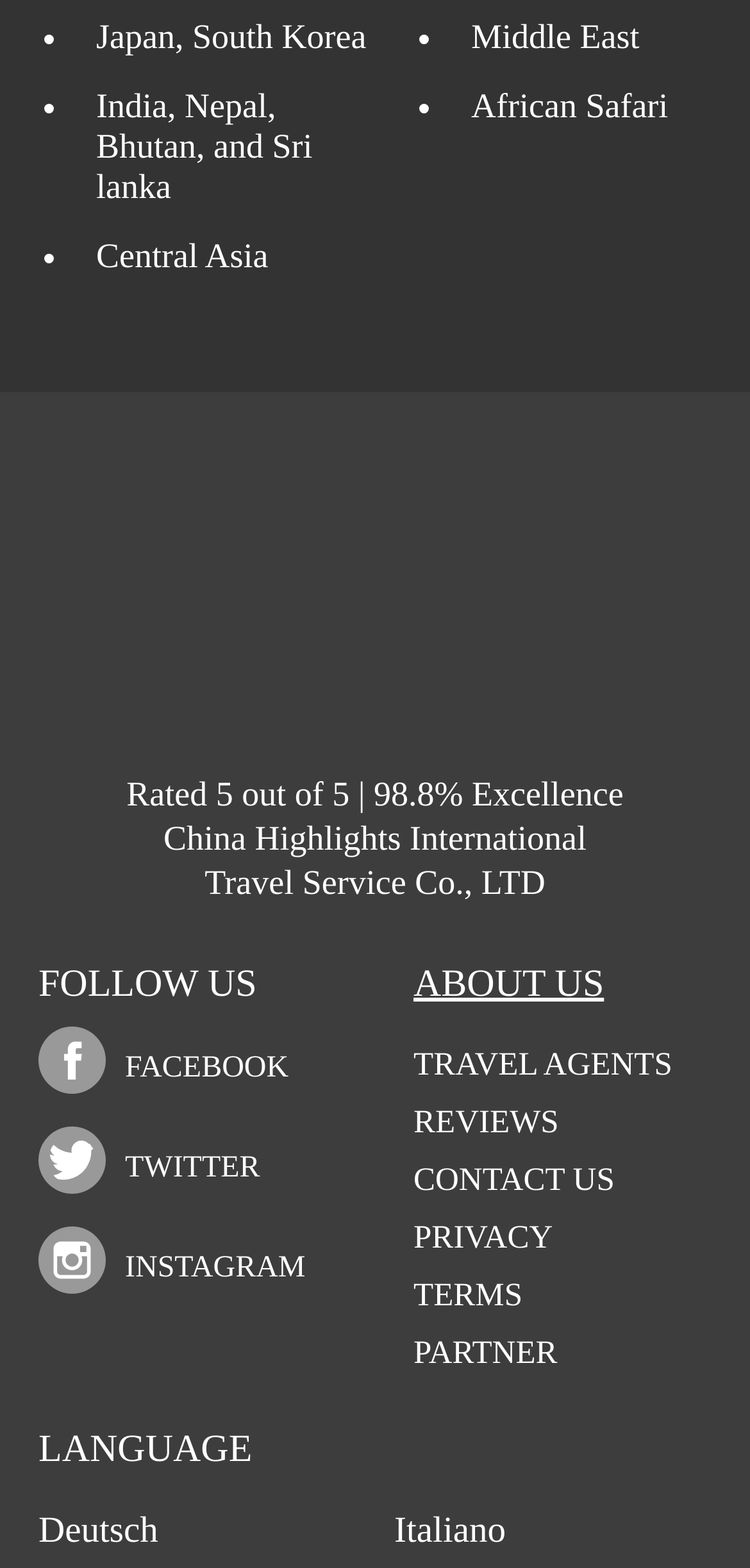What is the name of the company?
Can you provide a detailed and comprehensive answer to the question?

I found the company name by looking at the text 'China Highlights International' which is the name of the company, and it is also mentioned as 'China Highlights Logo' in the image description.